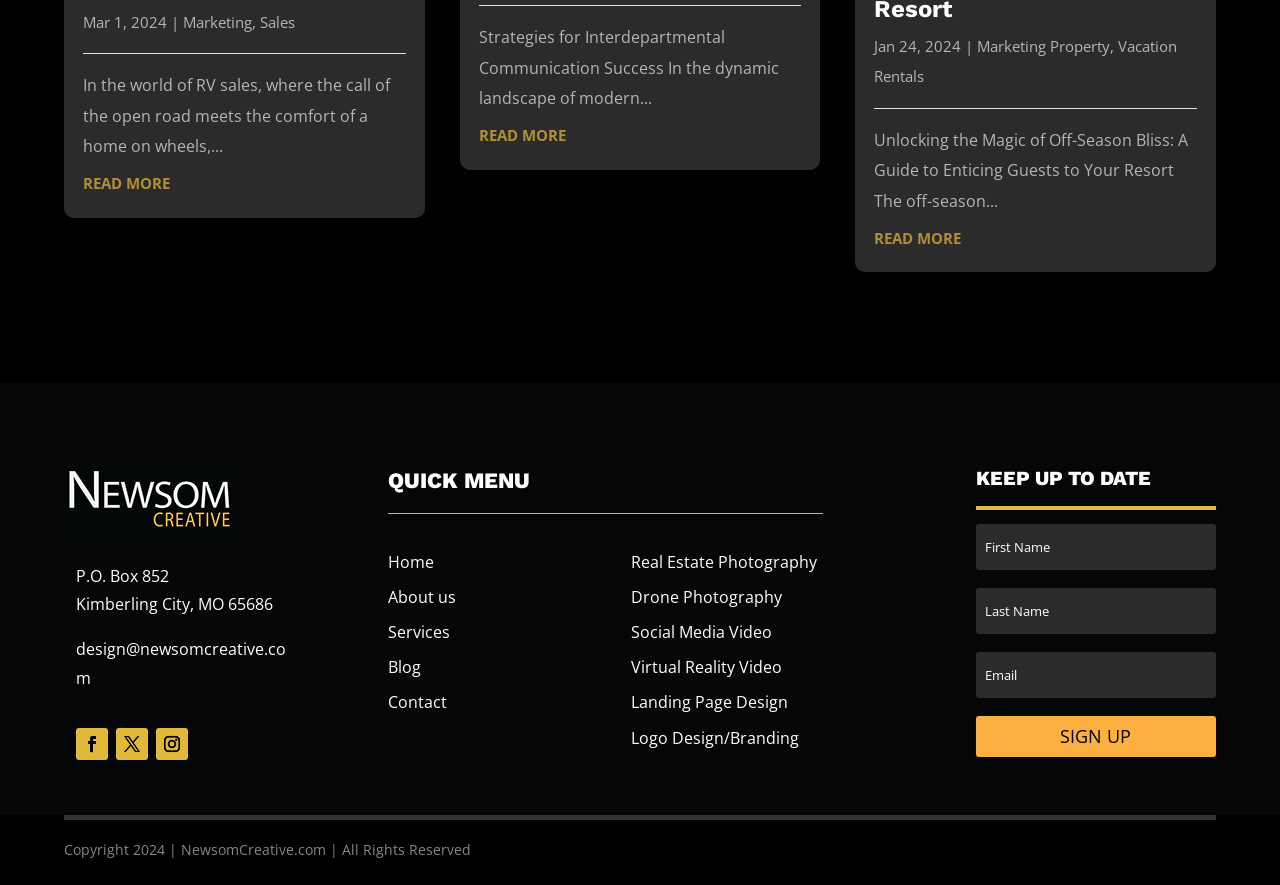Point out the bounding box coordinates of the section to click in order to follow this instruction: "Click on Real Estate Photography".

[0.493, 0.622, 0.638, 0.647]